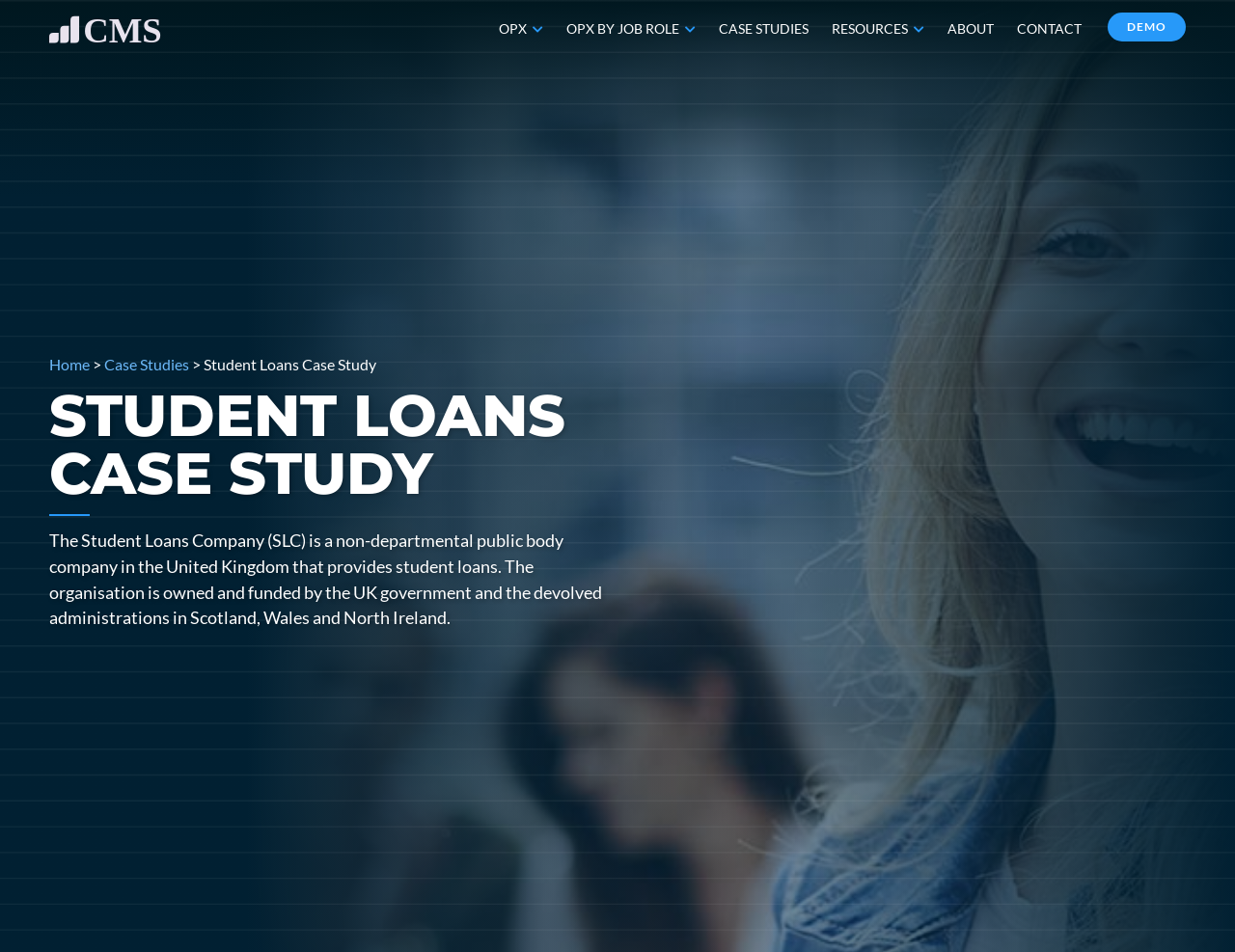Respond to the following question using a concise word or phrase: 
What is the purpose of the webpage?

Download case study